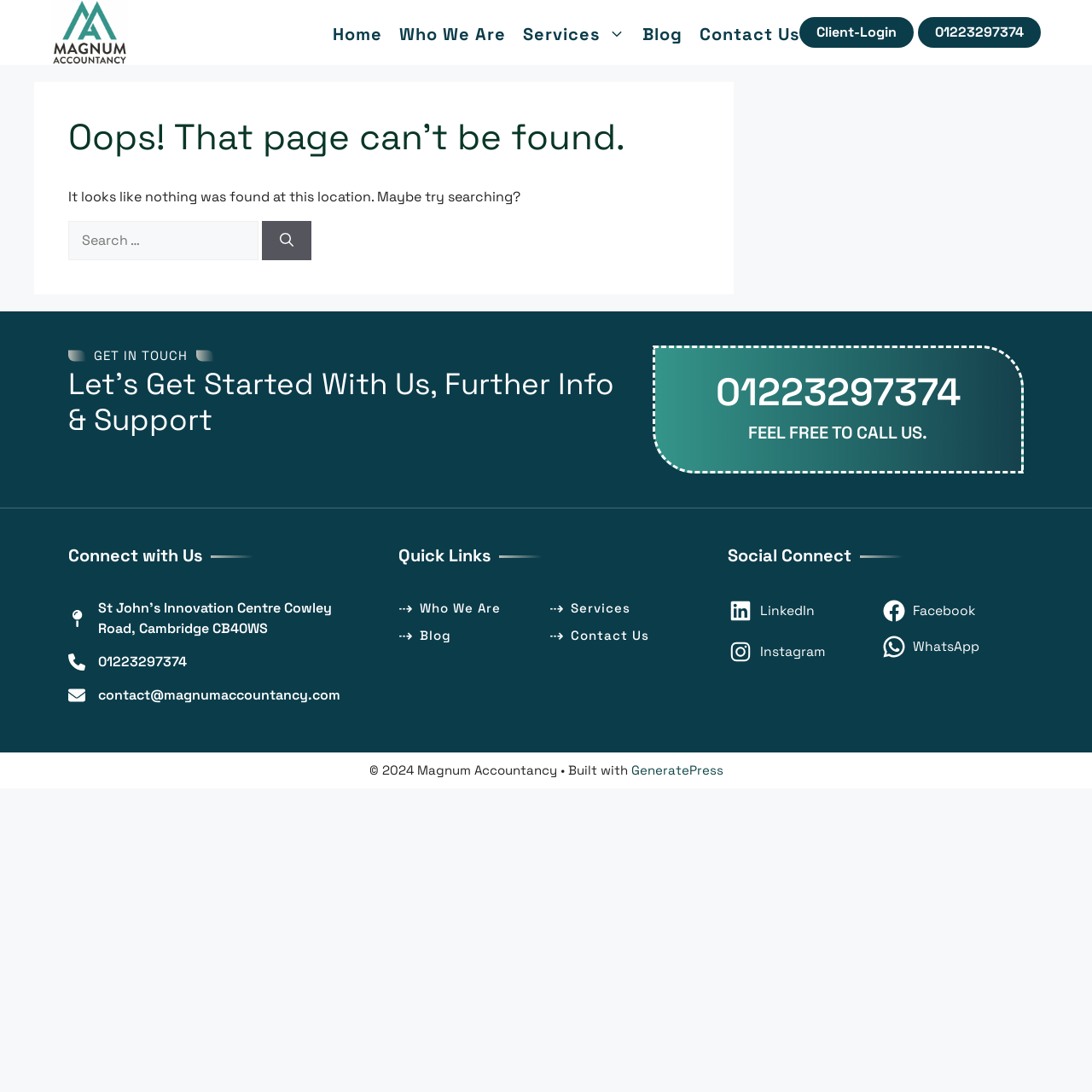Locate the bounding box coordinates of the element I should click to achieve the following instruction: "Visit the 'Who We Are' page".

[0.358, 0.008, 0.471, 0.055]